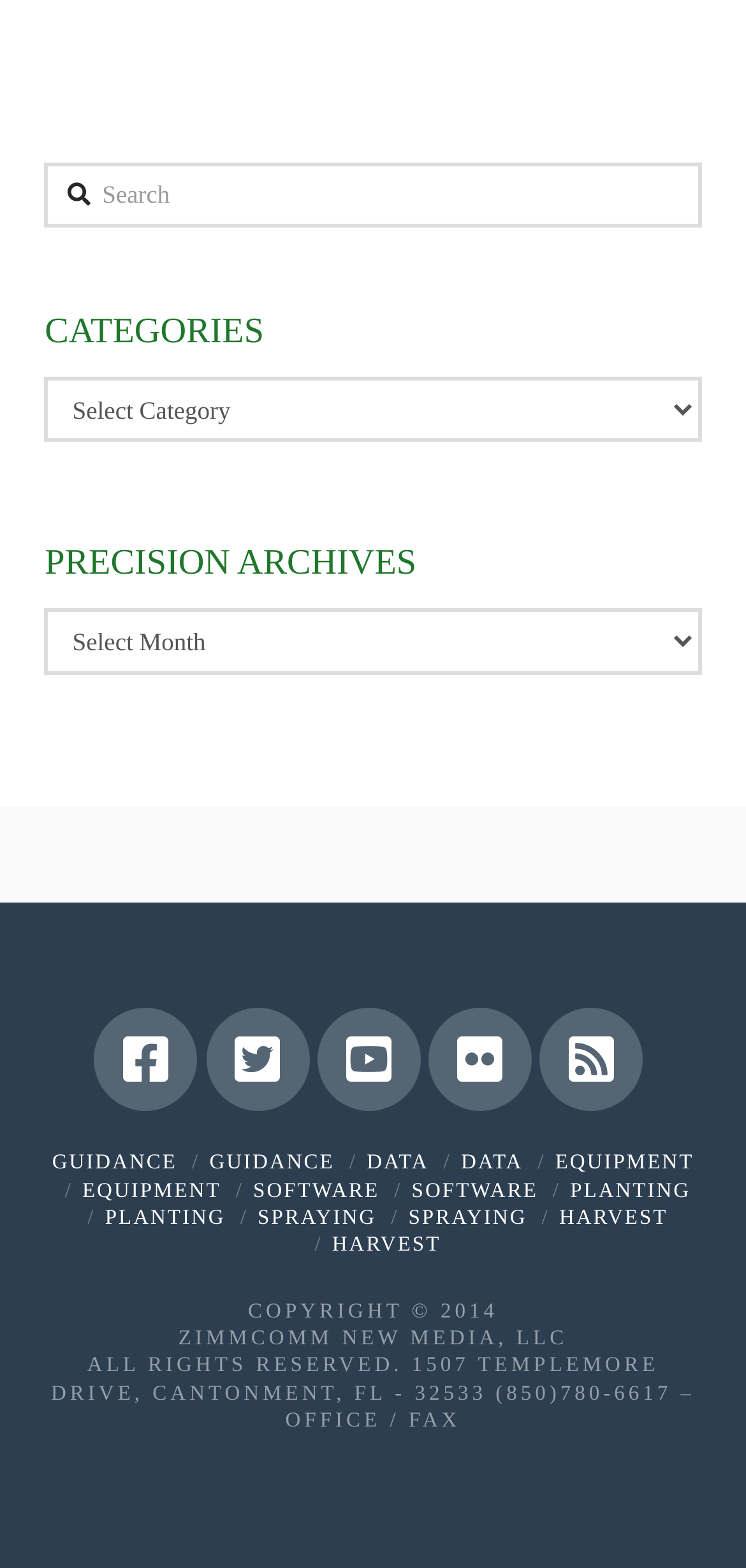Determine the bounding box coordinates of the element that should be clicked to execute the following command: "go to the University of British Columbia homepage".

None